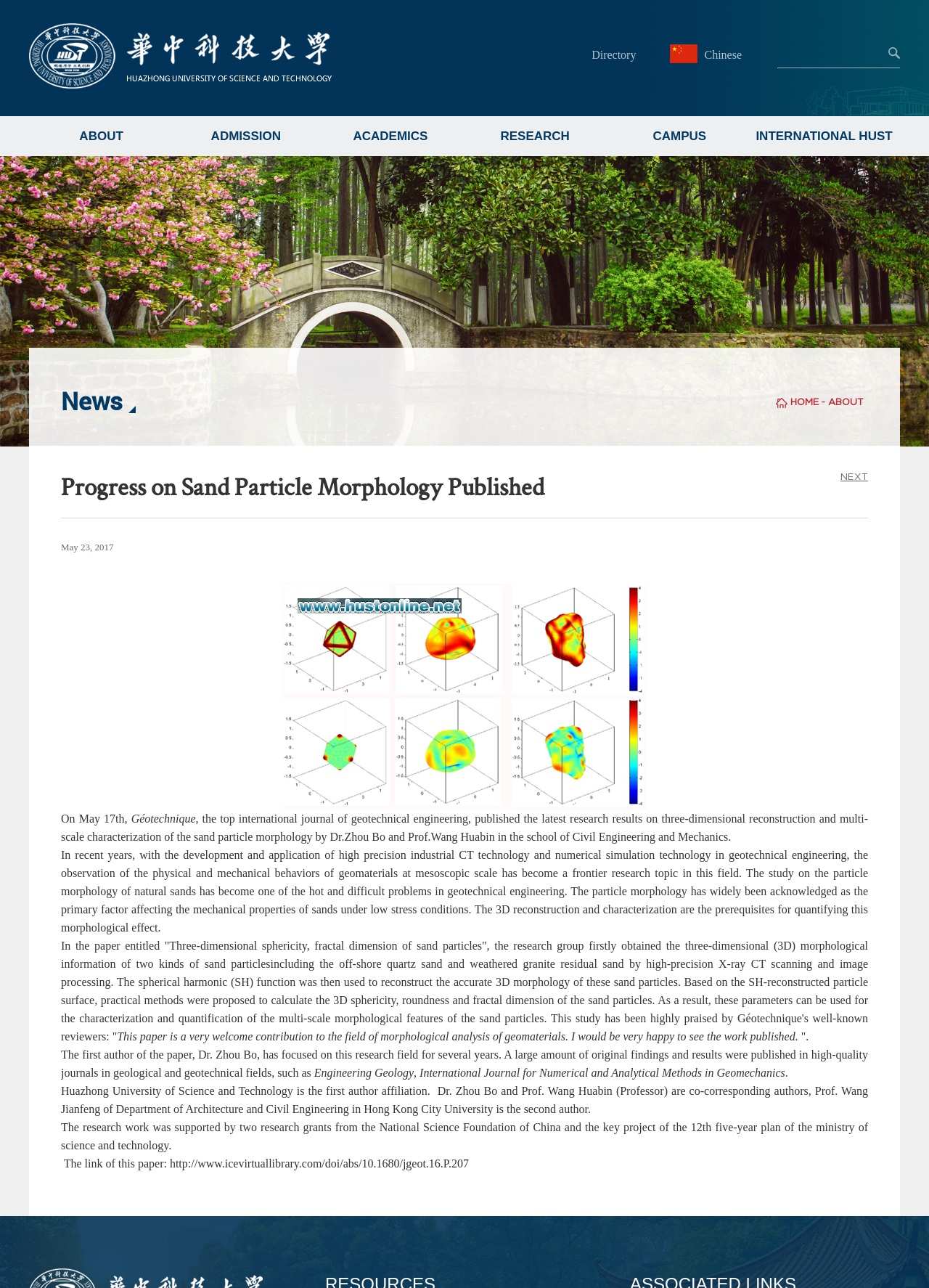What is the link to the published paper?
Please answer the question with a single word or phrase, referencing the image.

http://www.icevirtuallibrary.com/doi/abs/10.1680/jgeot.16.P.207